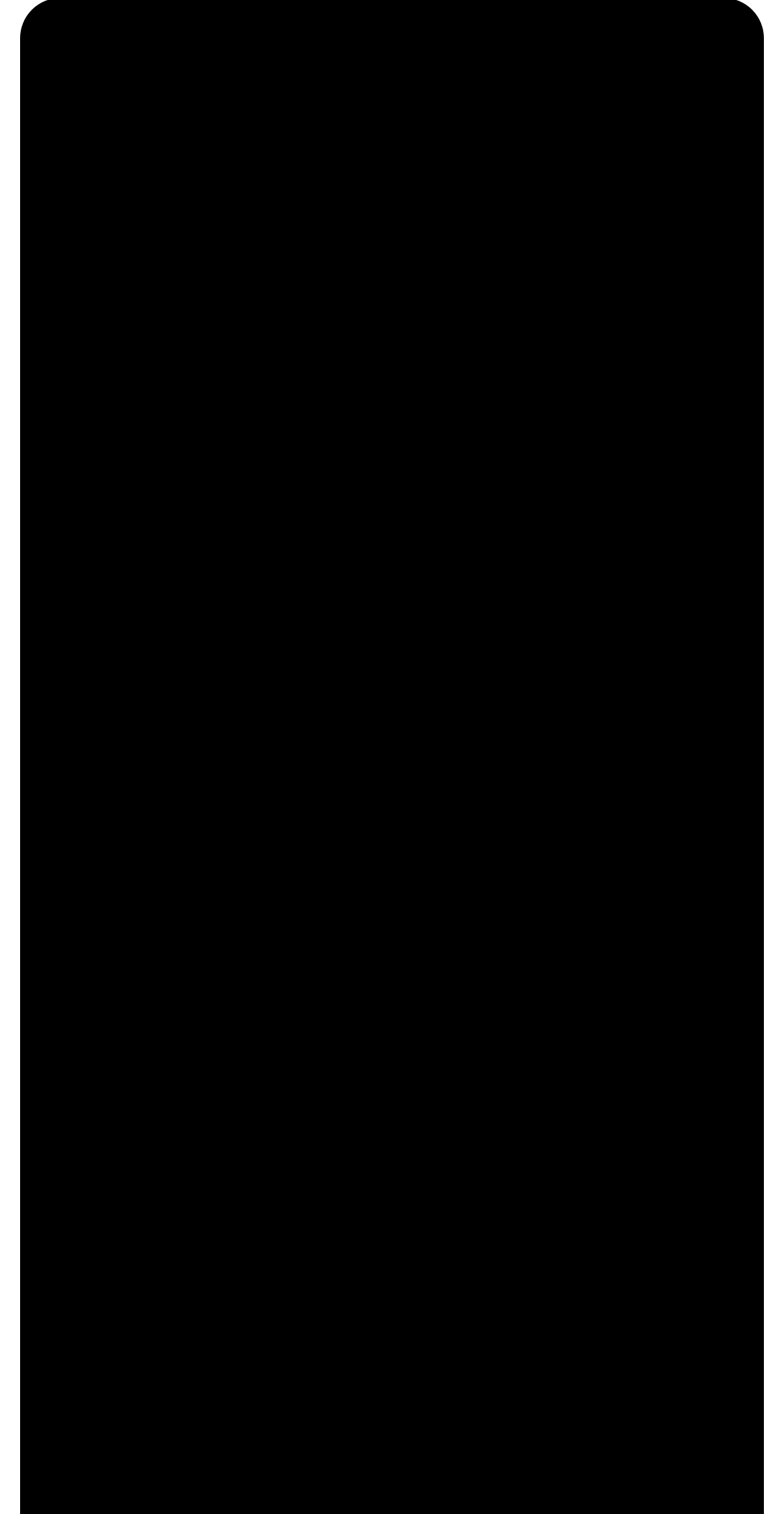What is the year of copyright?
Provide a fully detailed and comprehensive answer to the question.

The year of copyright can be found in the static text element '2024' located at the top of the webpage, next to the '©' symbol.